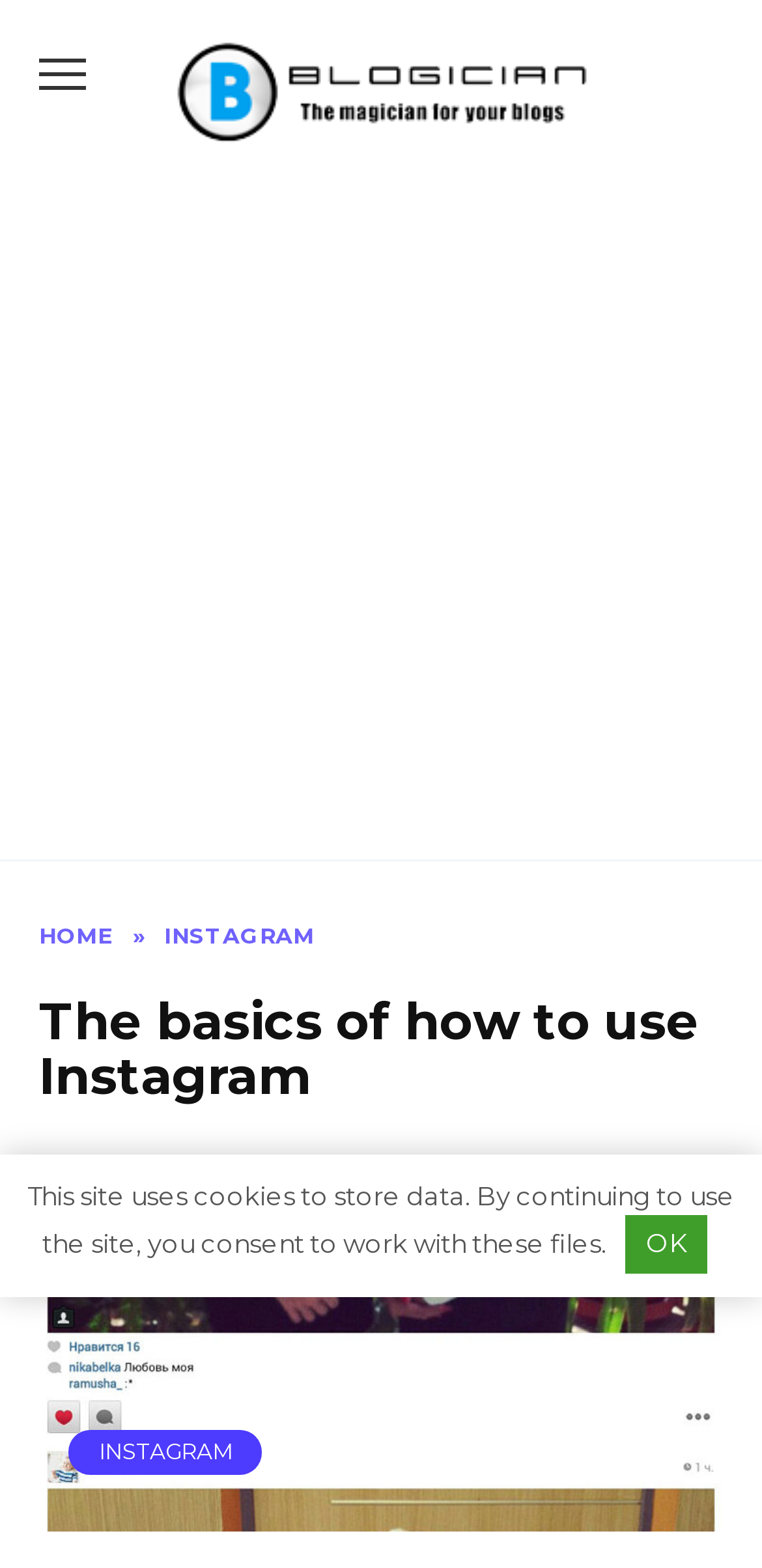Create an elaborate caption that covers all aspects of the webpage.

The webpage is about the basics of using Instagram, a fast-growing social network known for its ease of use. At the top, there is a link and an image with the text "Authoritatively about social networks". Below this, there is a large iframe that takes up most of the page, containing an advertisement. Within this iframe, there are three links: "HOME" on the left, "INSTAGRAM" in the middle, and another "INSTAGRAM" link at the bottom. There is also a heading that reads "The basics of how to use Instagram" and a static text "»" symbol.

At the bottom of the page, there is a notification bar with a static text that informs users that the site uses cookies to store data and that by continuing to use the site, they consent to work with these files. Next to this text, there is an "OK" button.